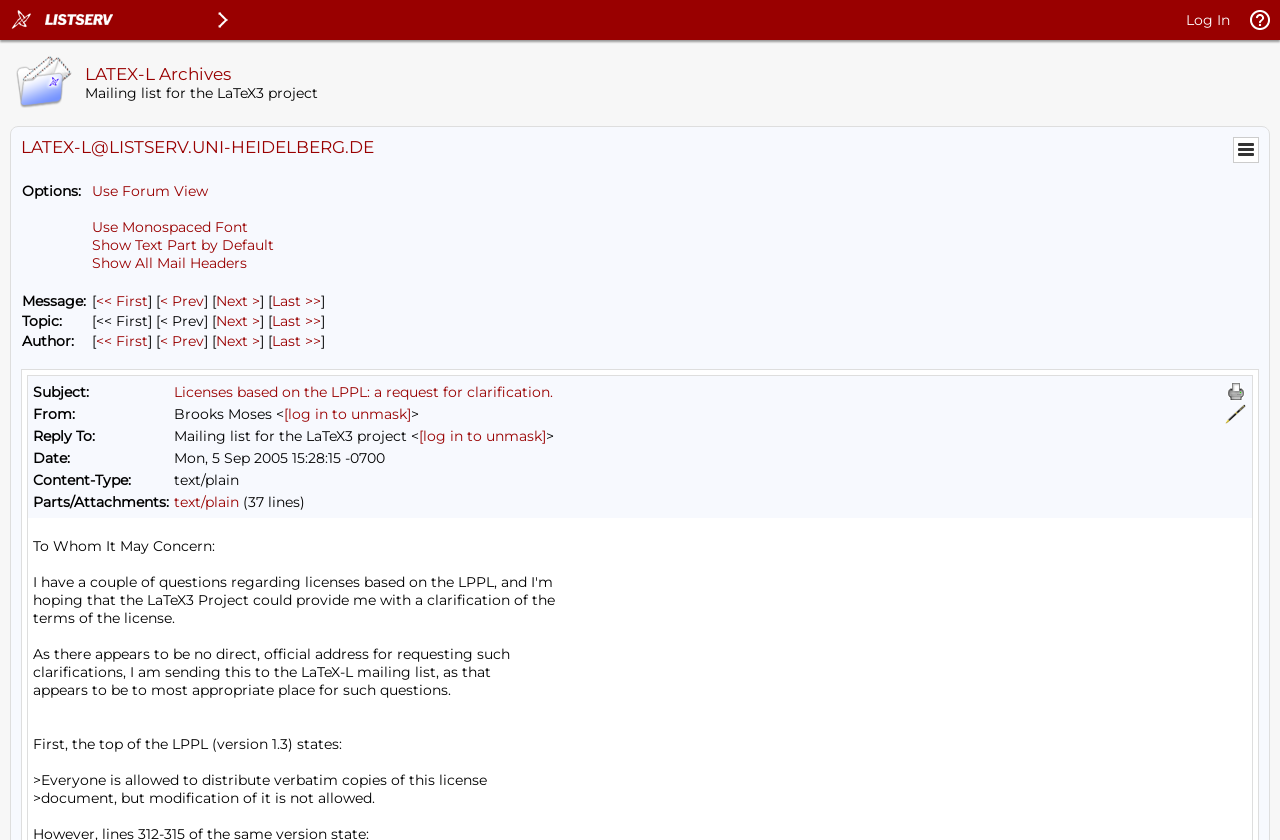Give a short answer using one word or phrase for the question:
What is the subject of the message?

Licenses based on the LPPL: a request for clarification.